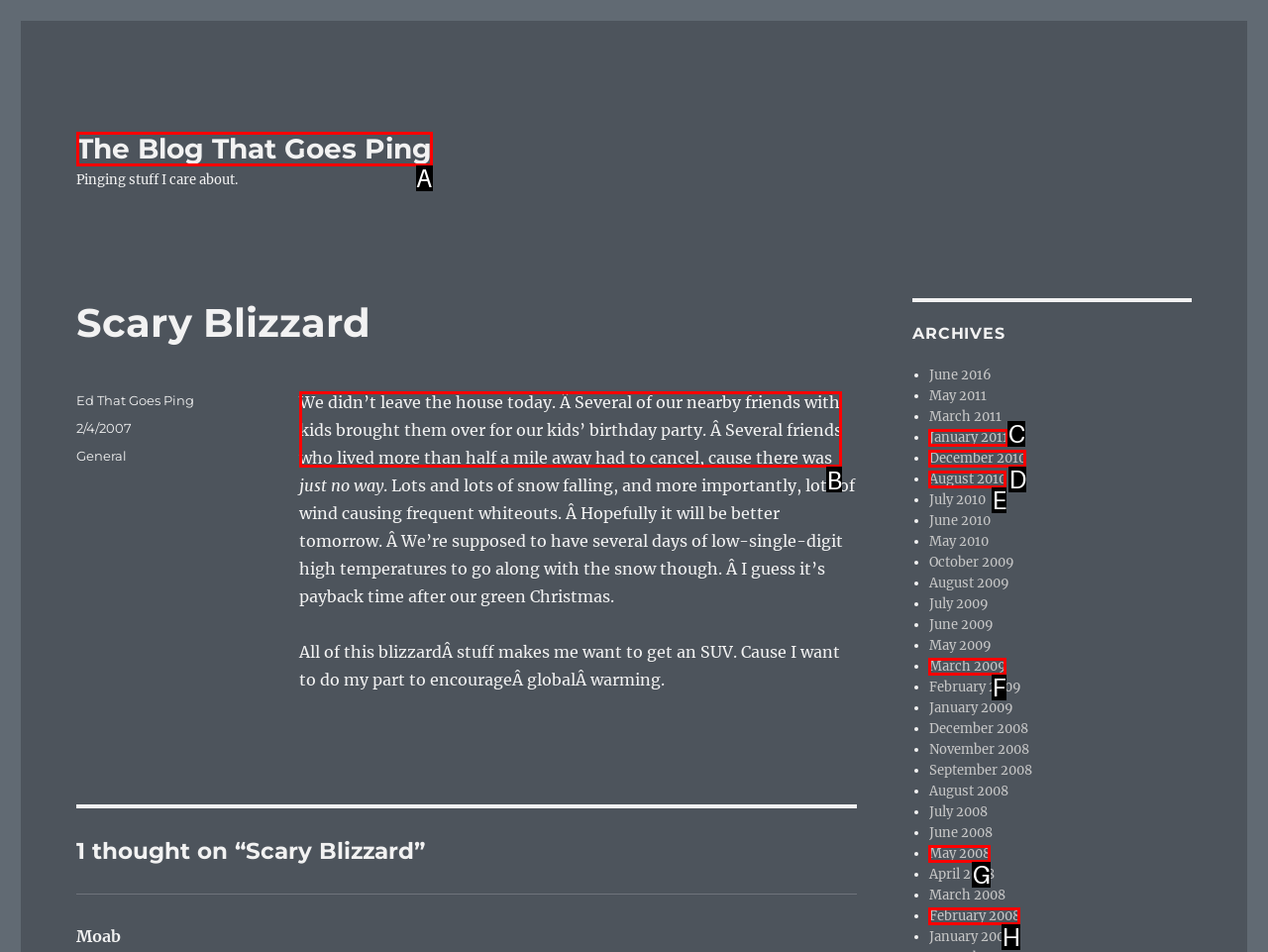Identify the HTML element to select in order to accomplish the following task: Read the article
Reply with the letter of the chosen option from the given choices directly.

B